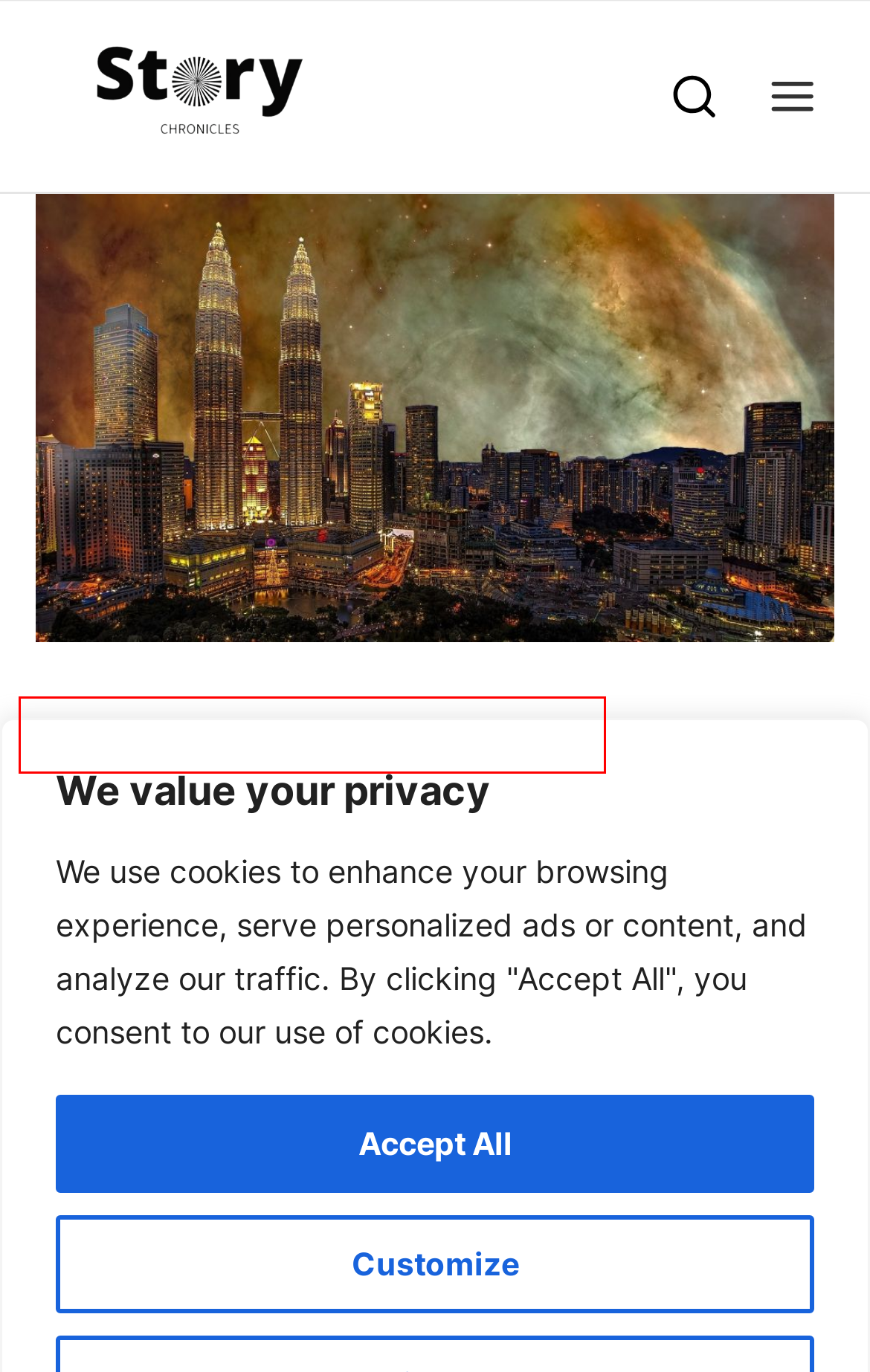Take a look at the provided webpage screenshot featuring a red bounding box around an element. Select the most appropriate webpage description for the page that loads after clicking on the element inside the red bounding box. Here are the candidates:
A. World War Ii Archives - Story Chronicles
B. Contact - Story Chronicles
C. Ottoman Archives - Story Chronicles
D. World History Archives - Story Chronicles
E. Europe 1946 - Story Chronicles
F. Usa Archives - Story Chronicles
G. Historical Events And Milestones Archives - Story Chronicles
H. Modern History Archives - Story Chronicles

G